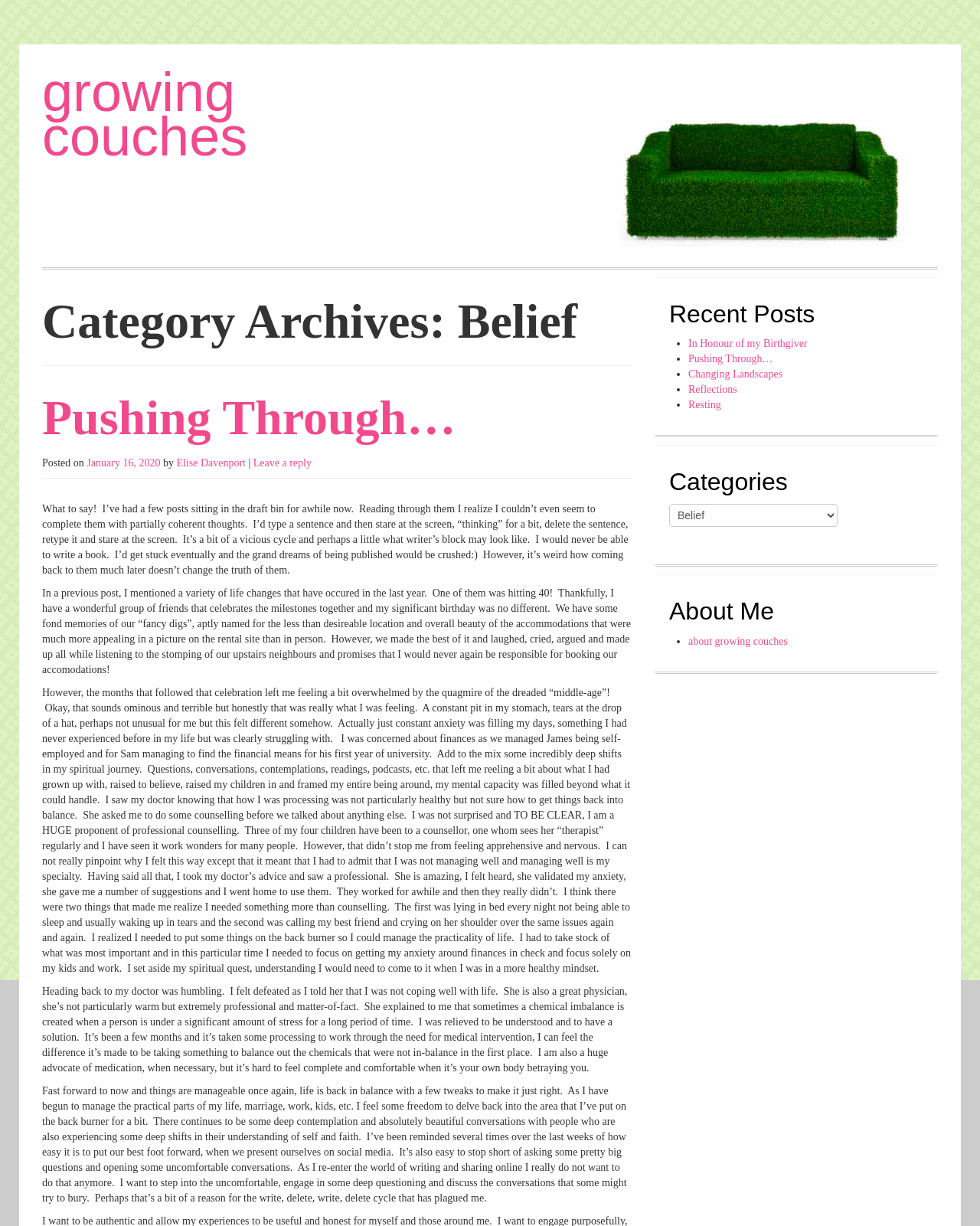Find the bounding box coordinates of the area that needs to be clicked in order to achieve the following instruction: "Read the 'About Me' section". The coordinates should be specified as four float numbers between 0 and 1, i.e., [left, top, right, bottom].

[0.683, 0.487, 0.942, 0.511]